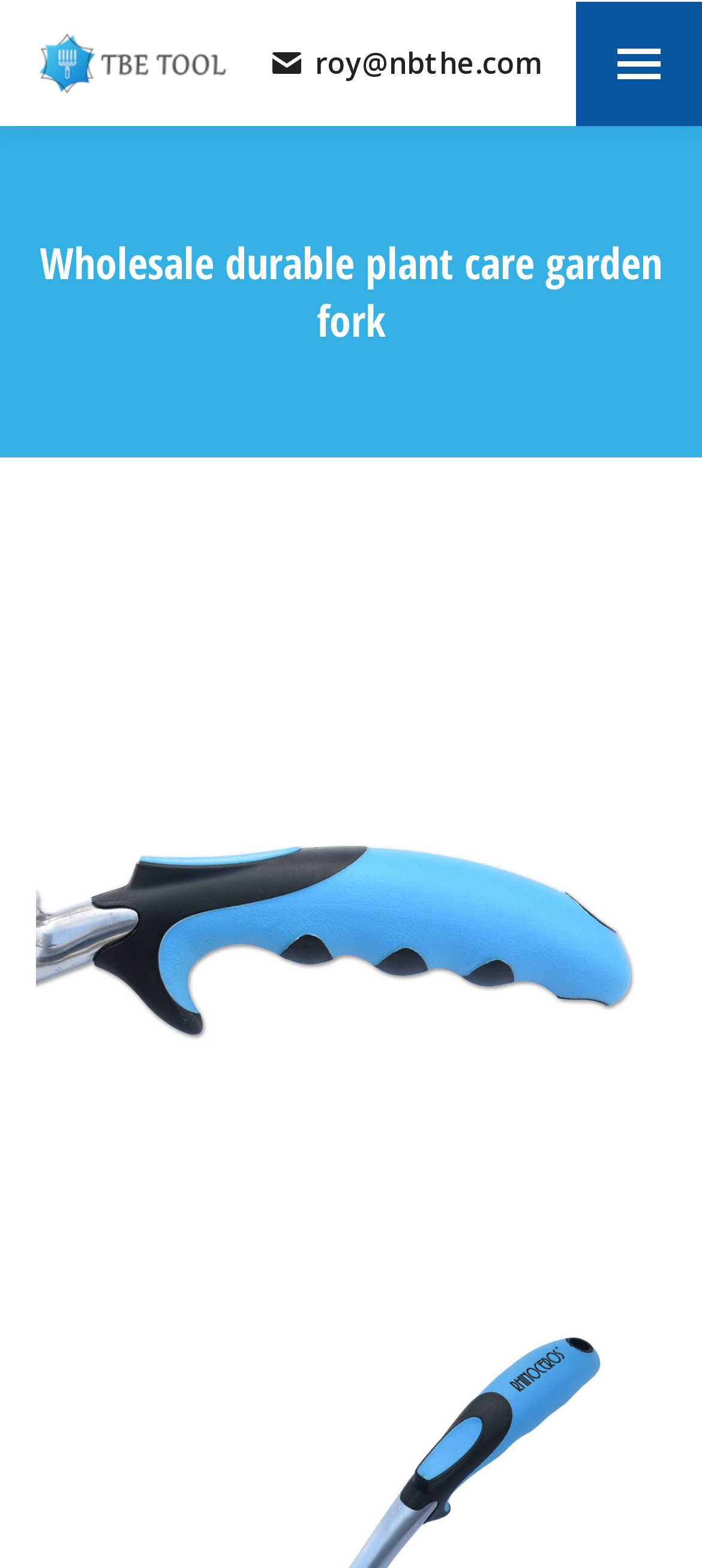What is the purpose of the link with the mobile menu icon?
Look at the screenshot and provide an in-depth answer.

I inferred the purpose of the link by its icon, which is a common mobile menu icon. When clicked, it likely opens a menu for mobile devices.